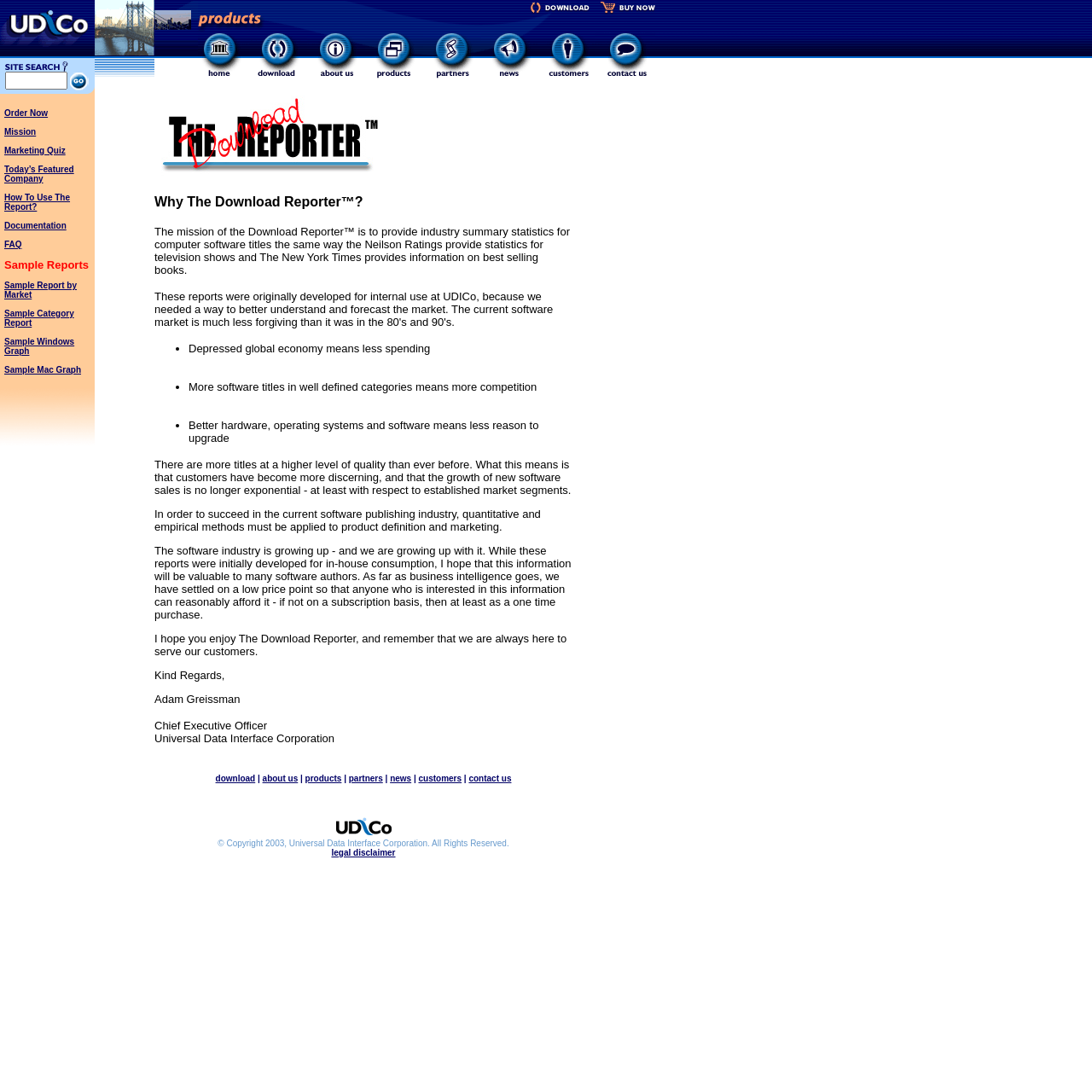What is the purpose of the search box?
Answer the question with a single word or phrase derived from the image.

Site search